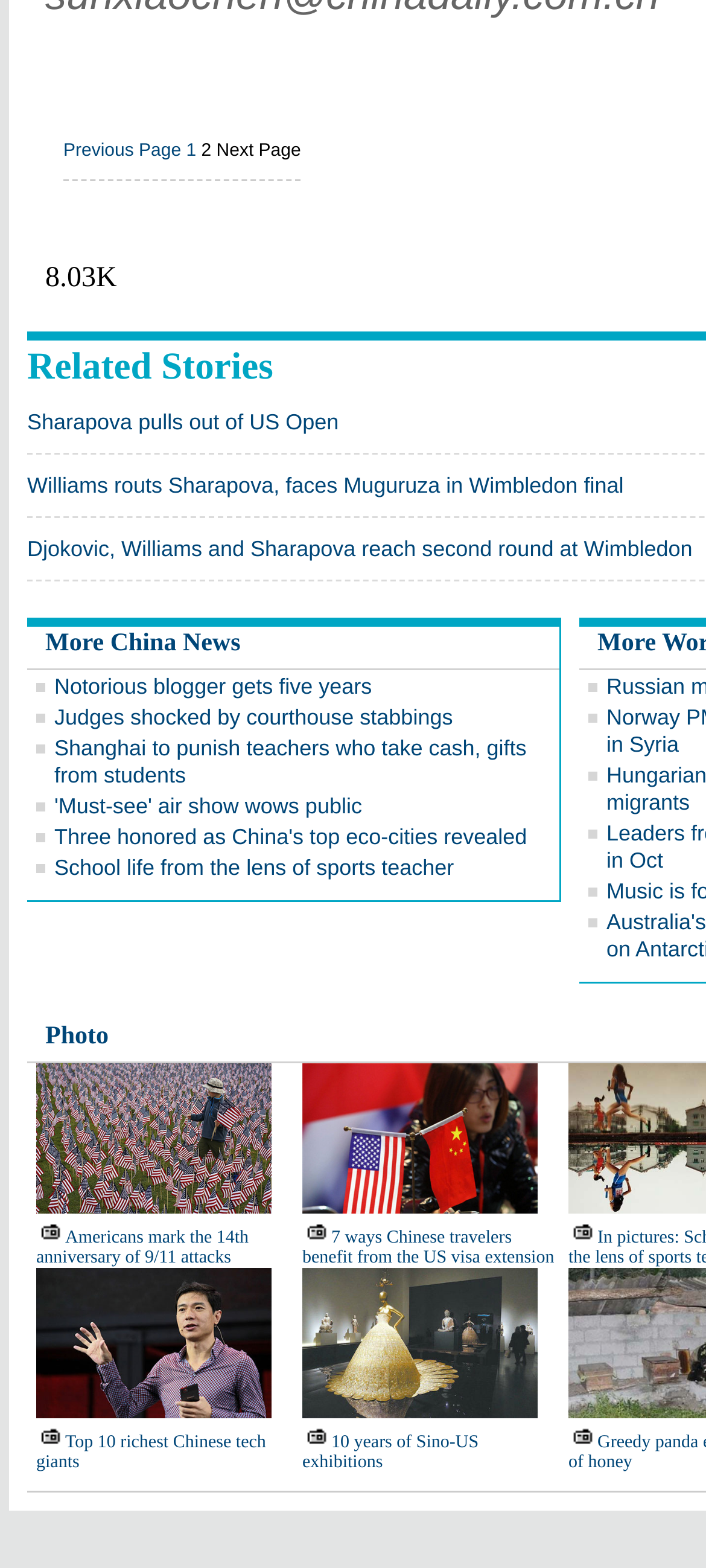Provide a thorough and detailed response to the question by examining the image: 
How many news articles are on this page?

I counted the number of link elements with text content that appears to be news article titles, such as 'Sharapova pulls out of US Open' and 'Americans mark the 14th anniversary of 9/11 attacks'. There are 15 such links on the page.